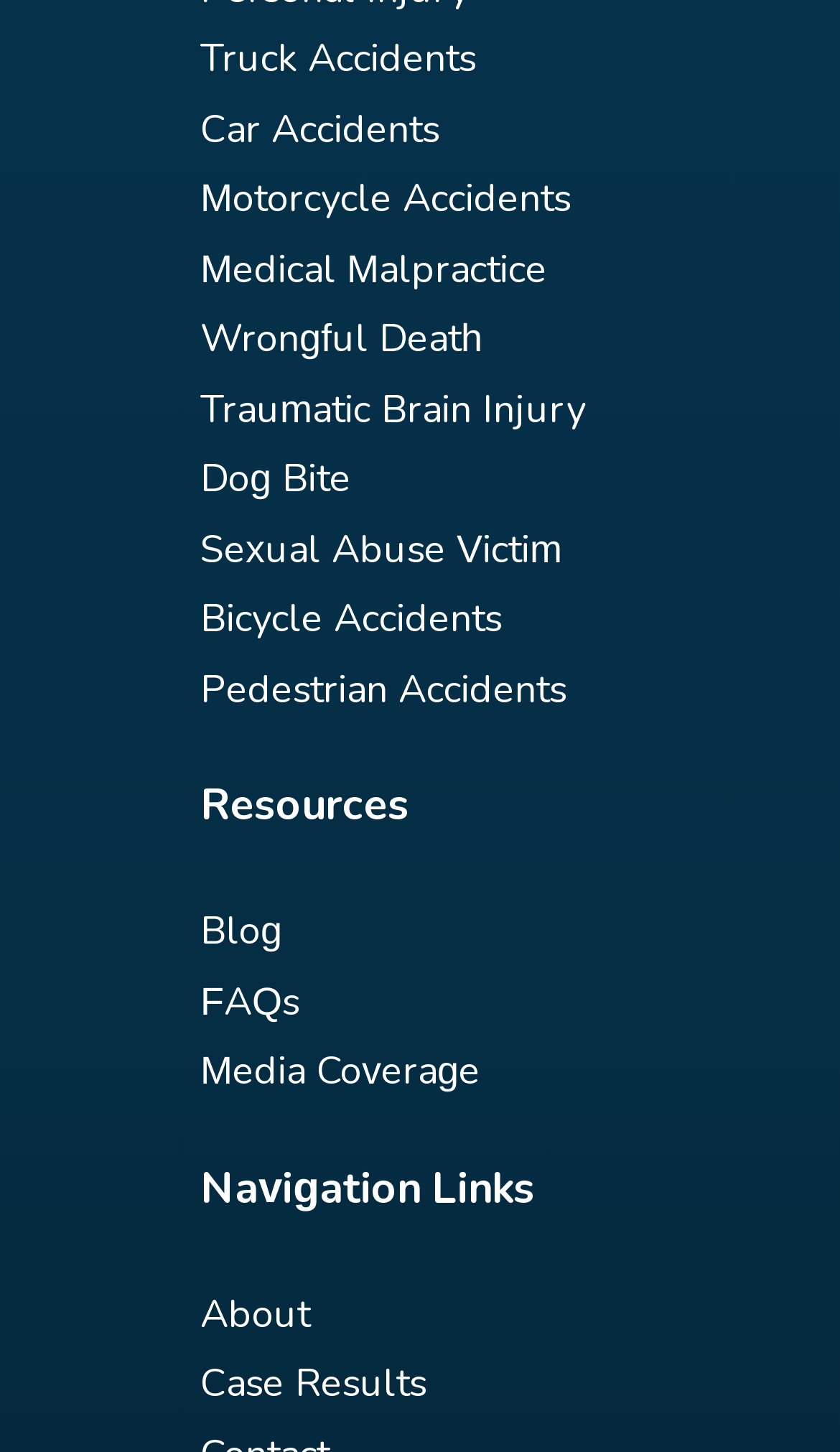Extract the bounding box coordinates of the UI element described: "Car Accidents". Provide the coordinates in the format [left, top, right, bottom] with values ranging from 0 to 1.

[0.238, 0.071, 0.523, 0.106]